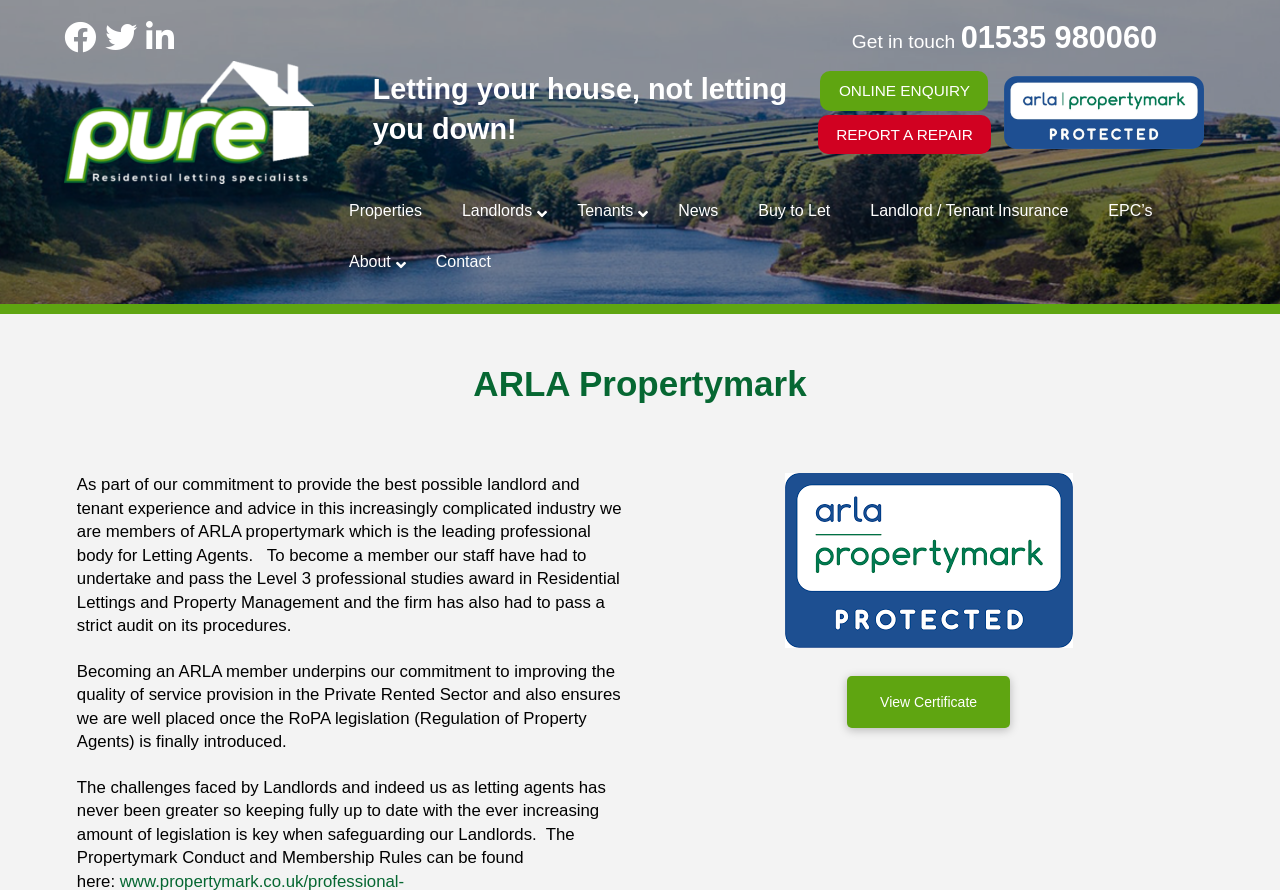Review the image closely and give a comprehensive answer to the question: What is the bounding box coordinate of the 'Properties' link?

I found the bounding box coordinate of the 'Properties' link by looking at the link element with the text 'Properties' and its corresponding bounding box coordinates.